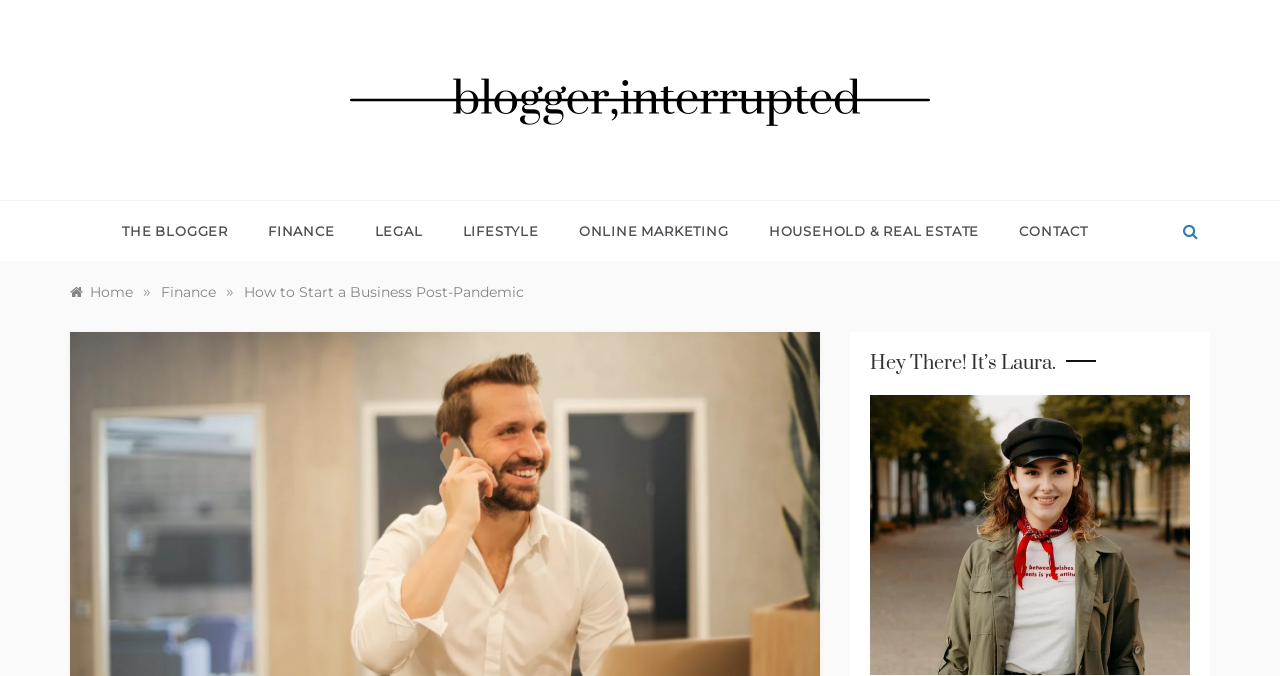Determine the bounding box coordinates of the clickable region to follow the instruction: "go to Blogger, Interrupted homepage".

[0.266, 0.132, 0.734, 0.16]